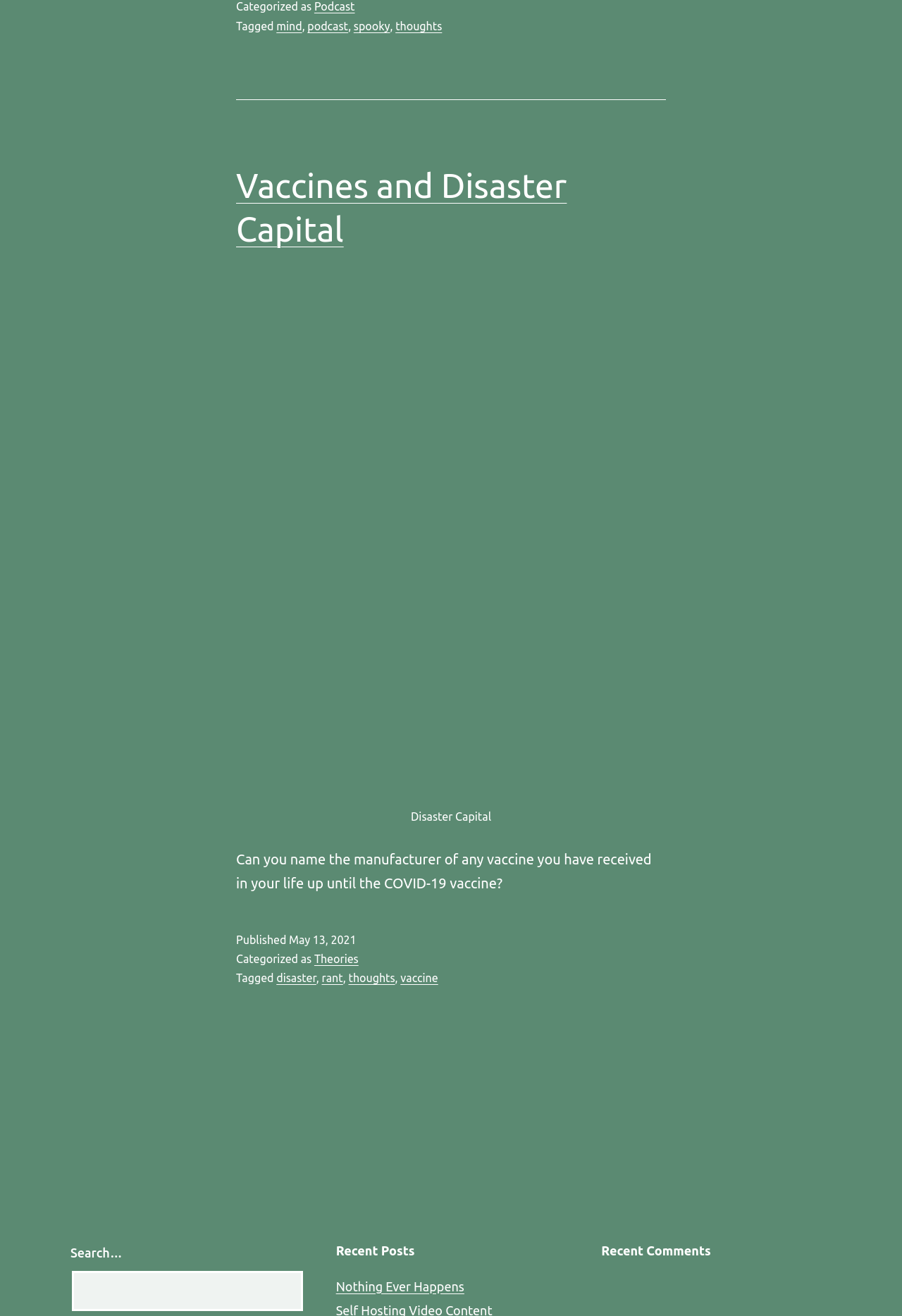Locate the bounding box for the described UI element: "parent_node: Search… name="s"". Ensure the coordinates are four float numbers between 0 and 1, formatted as [left, top, right, bottom].

[0.08, 0.966, 0.336, 0.996]